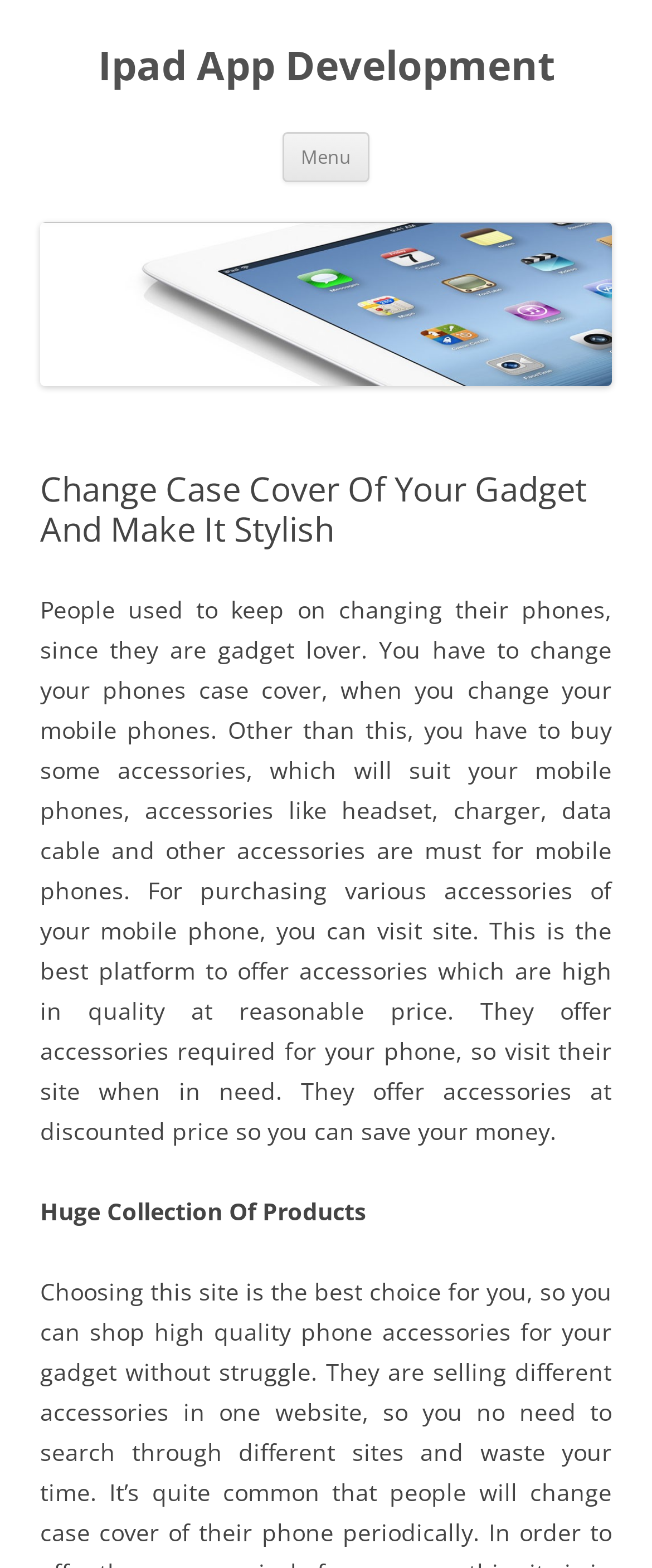Please provide a short answer using a single word or phrase for the question:
What is the purpose of visiting the site?

To purchase accessories